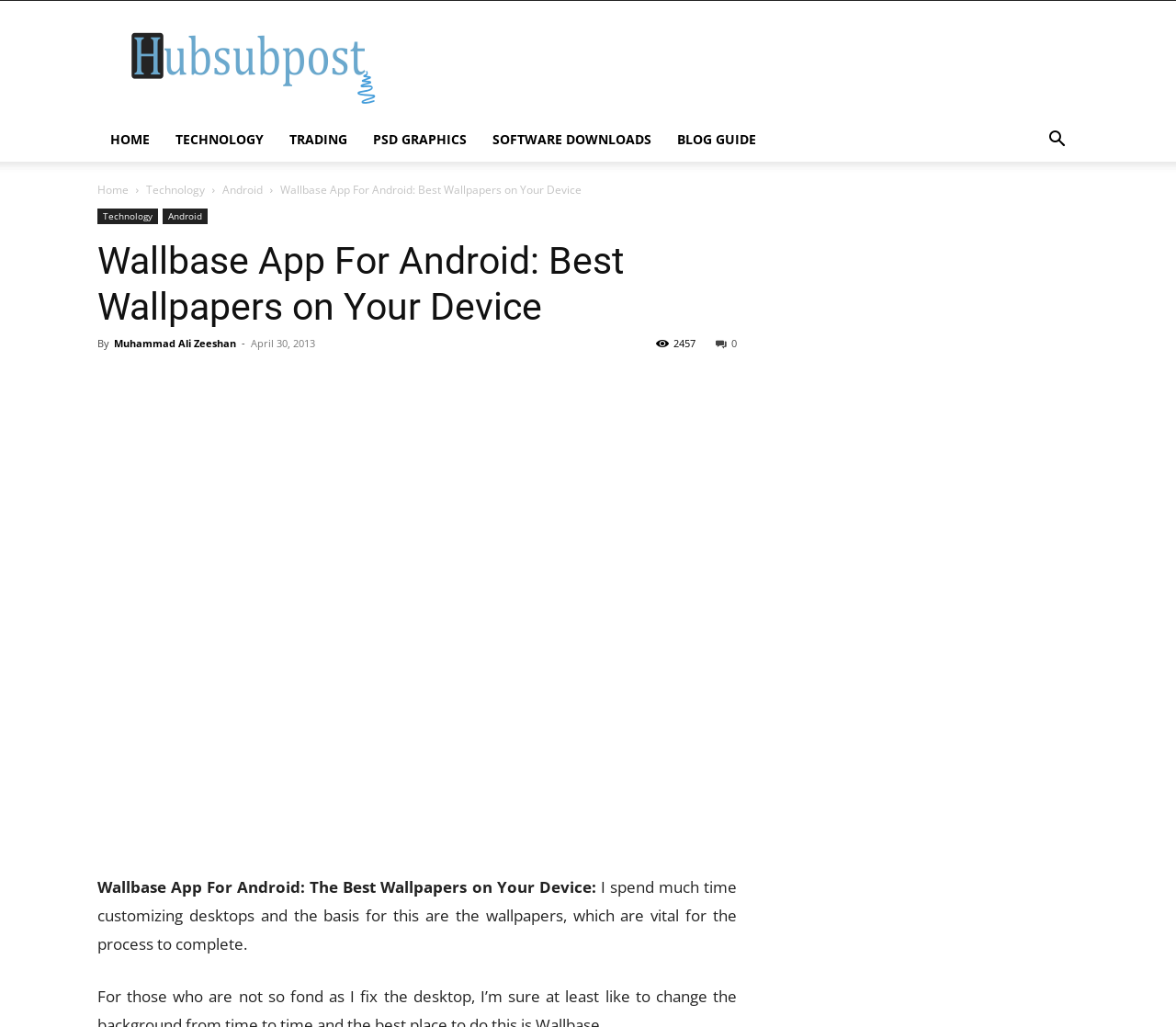Create an in-depth description of the webpage, covering main sections.

This webpage is about the Wallbase App for Android, which provides the best wallpapers for devices. At the top, there are seven horizontal links: "HOME", "TECHNOLOGY", "TRADING", "PSD GRAPHICS", "SOFTWARE DOWNLOADS", "BLOG GUIDE", and a button with an icon. Below these links, there are three more links: "Home", "Technology", and "Android". 

The main content of the webpage is a blog post titled "Wallbase App For Android: Best Wallpapers on Your Device". The title is displayed prominently, followed by the author's name, "Muhammad Ali Zeeshan", and the date "April 30, 2013". There are also social media links and a view count of 2457. 

Below the title, there are five more icons, which are likely social media links. The main content of the blog post is a short paragraph describing the importance of wallpapers in customizing desktops. There is also a large image on the right side of the page, which appears to be a screenshot of the Wallbase App.